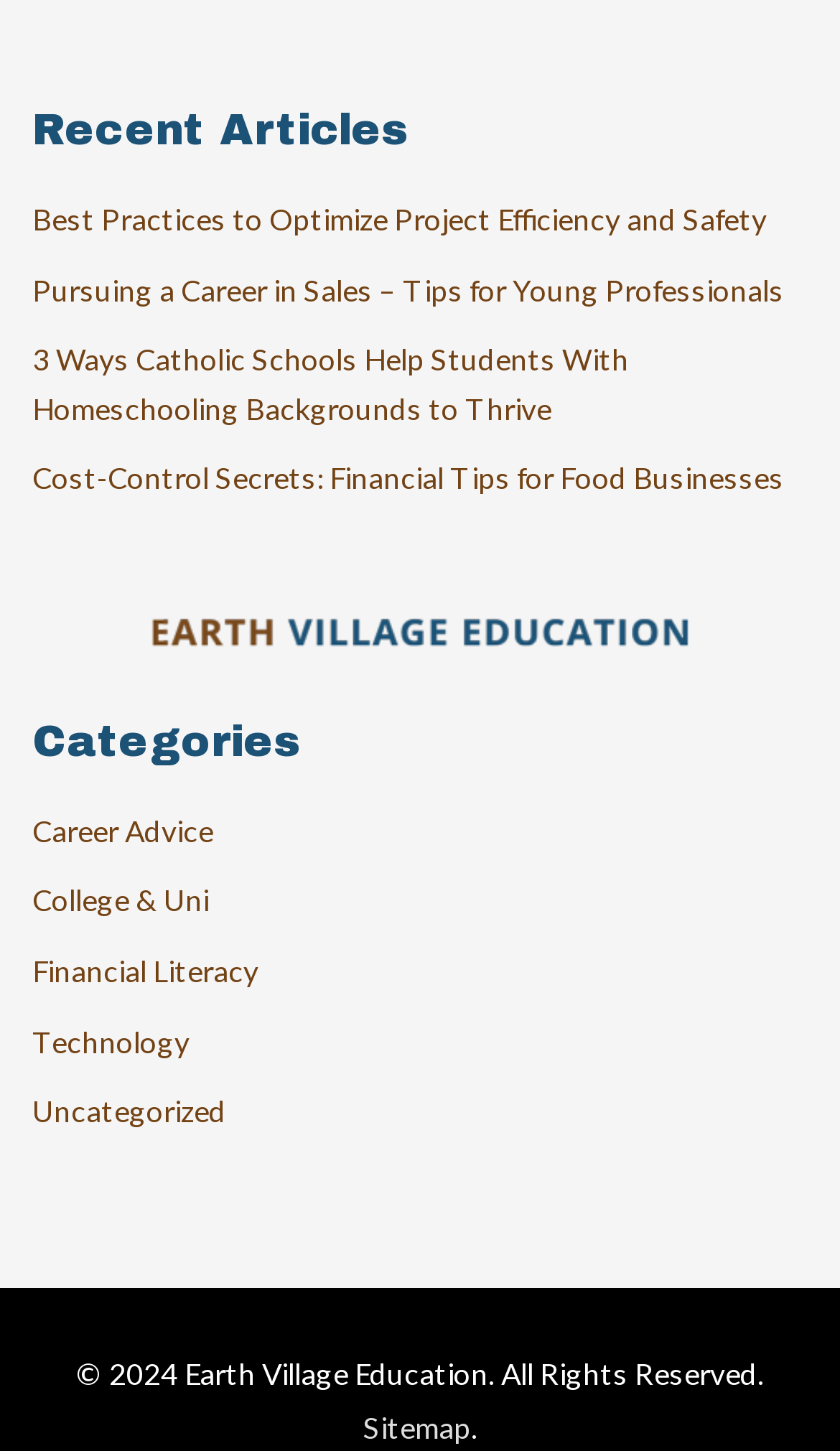Given the element description: "Add comment", predict the bounding box coordinates of this UI element. The coordinates must be four float numbers between 0 and 1, given as [left, top, right, bottom].

None